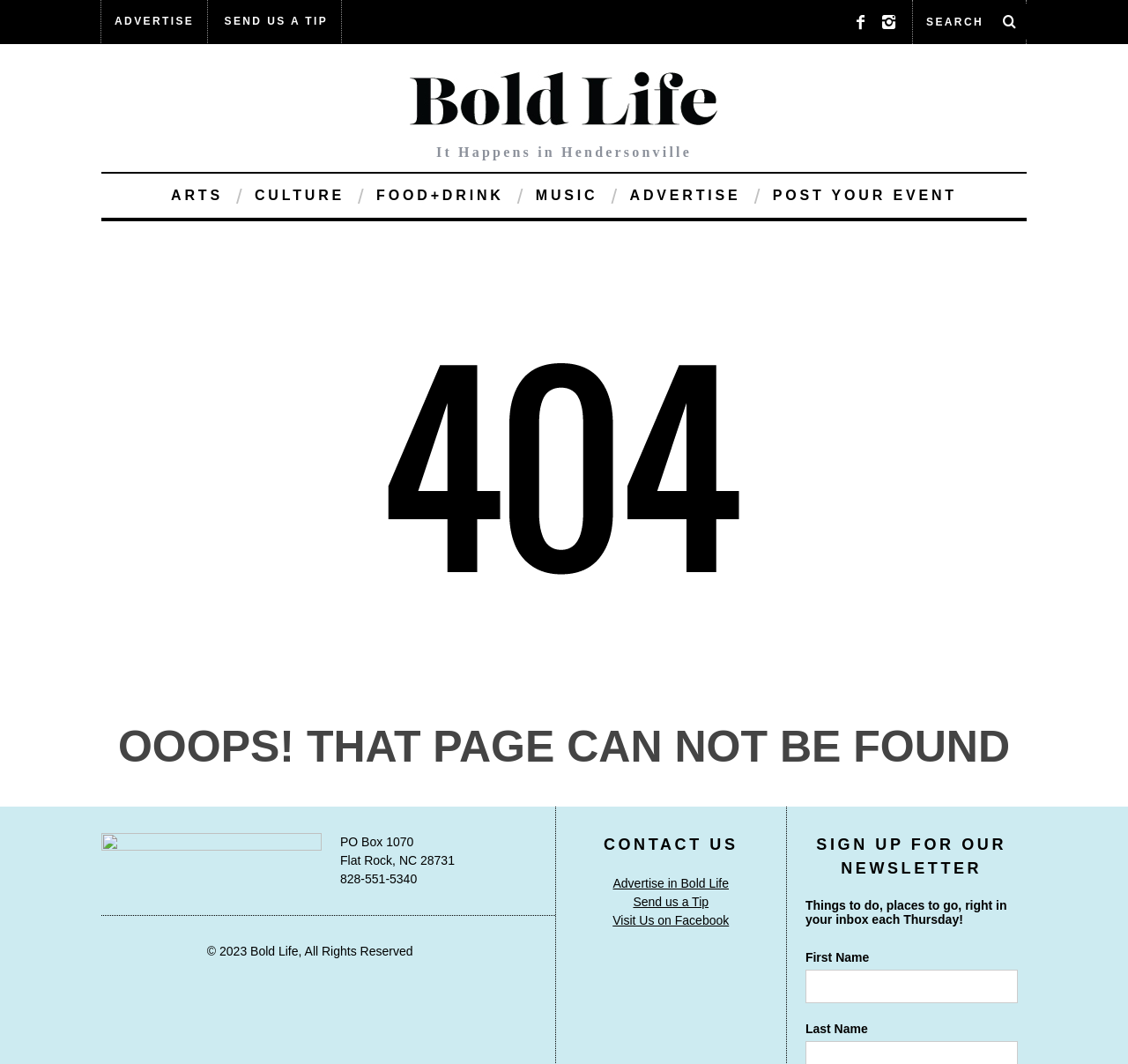Highlight the bounding box coordinates of the element that should be clicked to carry out the following instruction: "click advertise". The coordinates must be given as four float numbers ranging from 0 to 1, i.e., [left, top, right, bottom].

[0.09, 0.004, 0.184, 0.036]